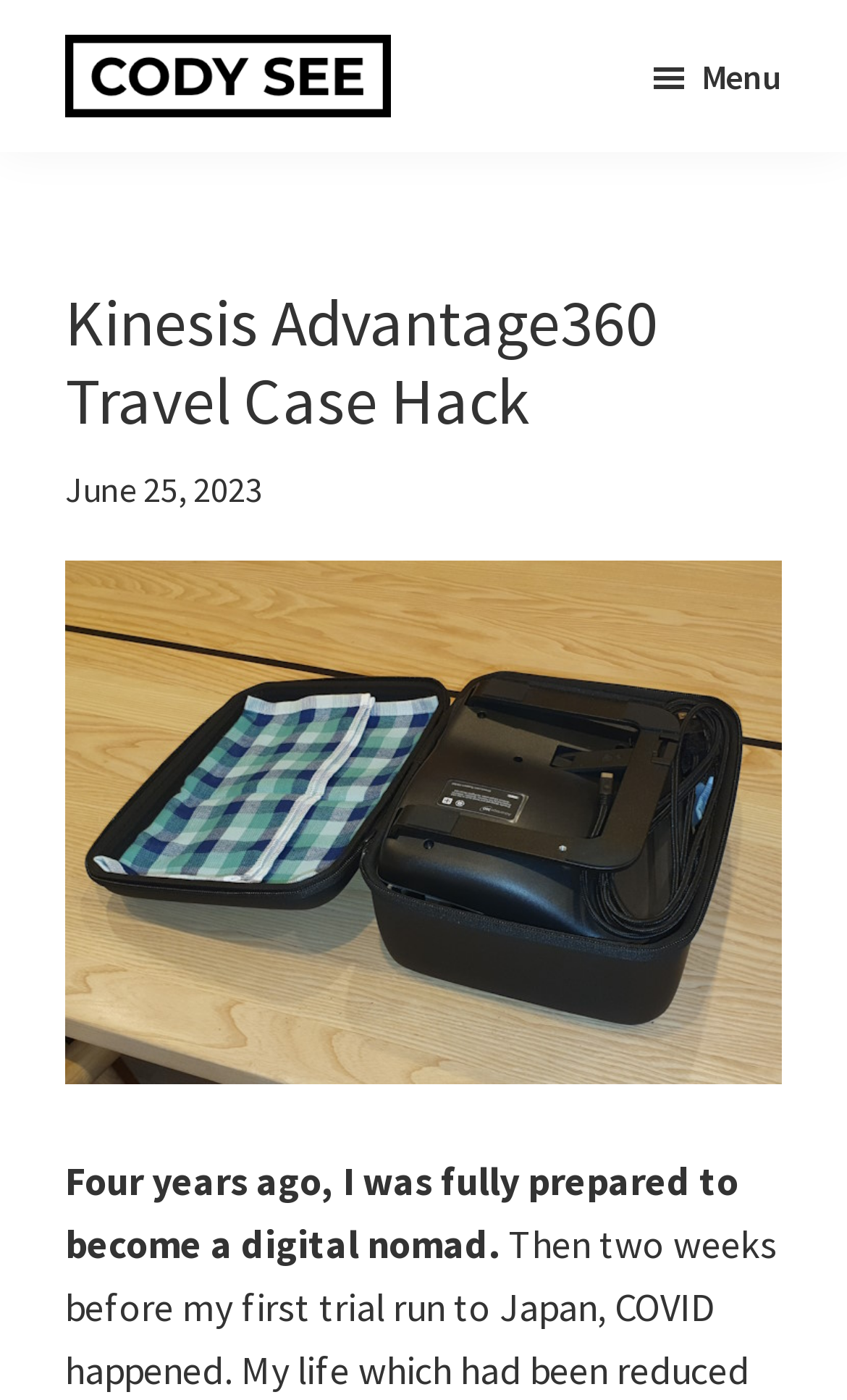Identify the bounding box of the HTML element described here: "Menu". Provide the coordinates as four float numbers between 0 and 1: [left, top, right, bottom].

[0.764, 0.016, 0.923, 0.093]